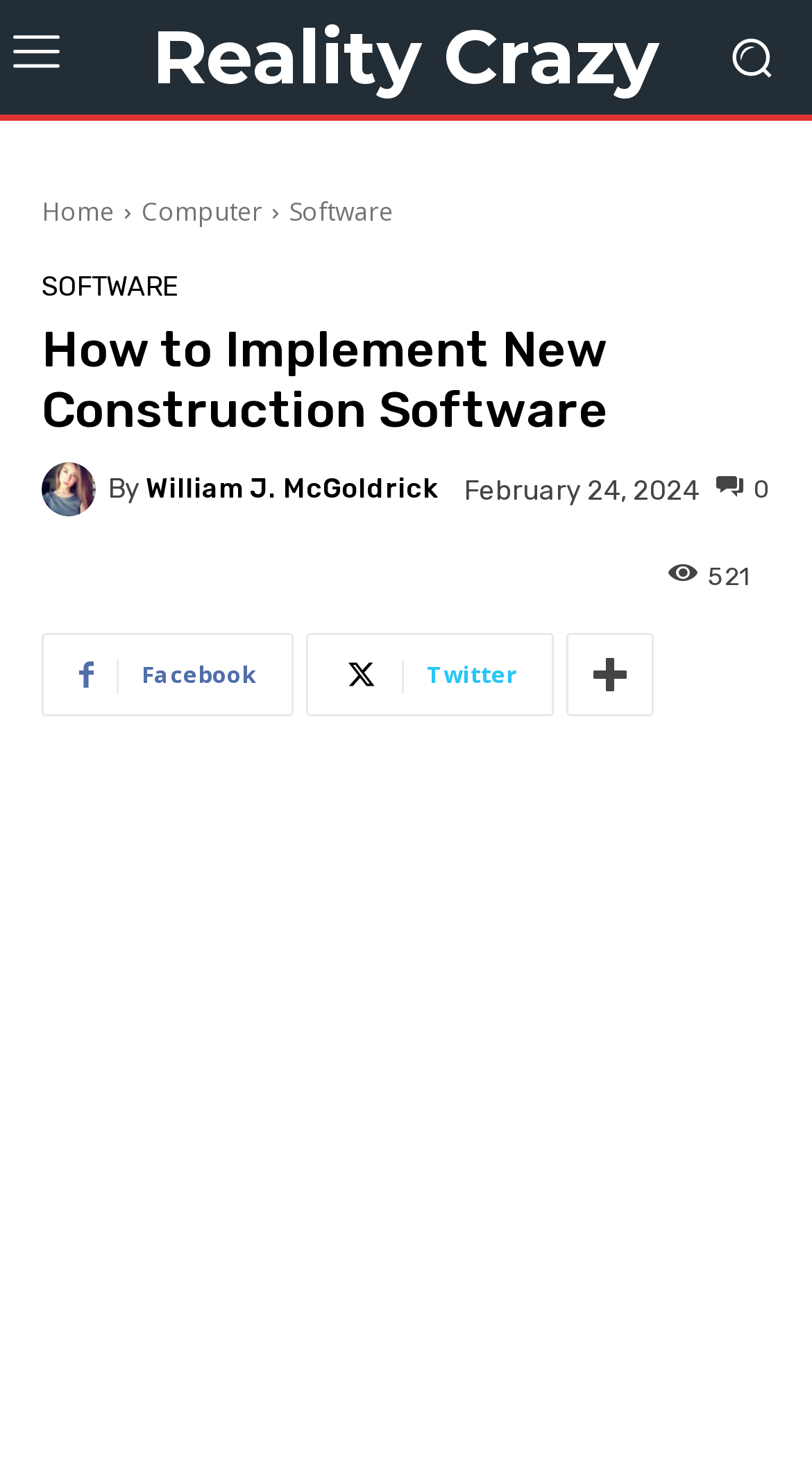Please determine and provide the text content of the webpage's heading.

How to Implement New Construction Software